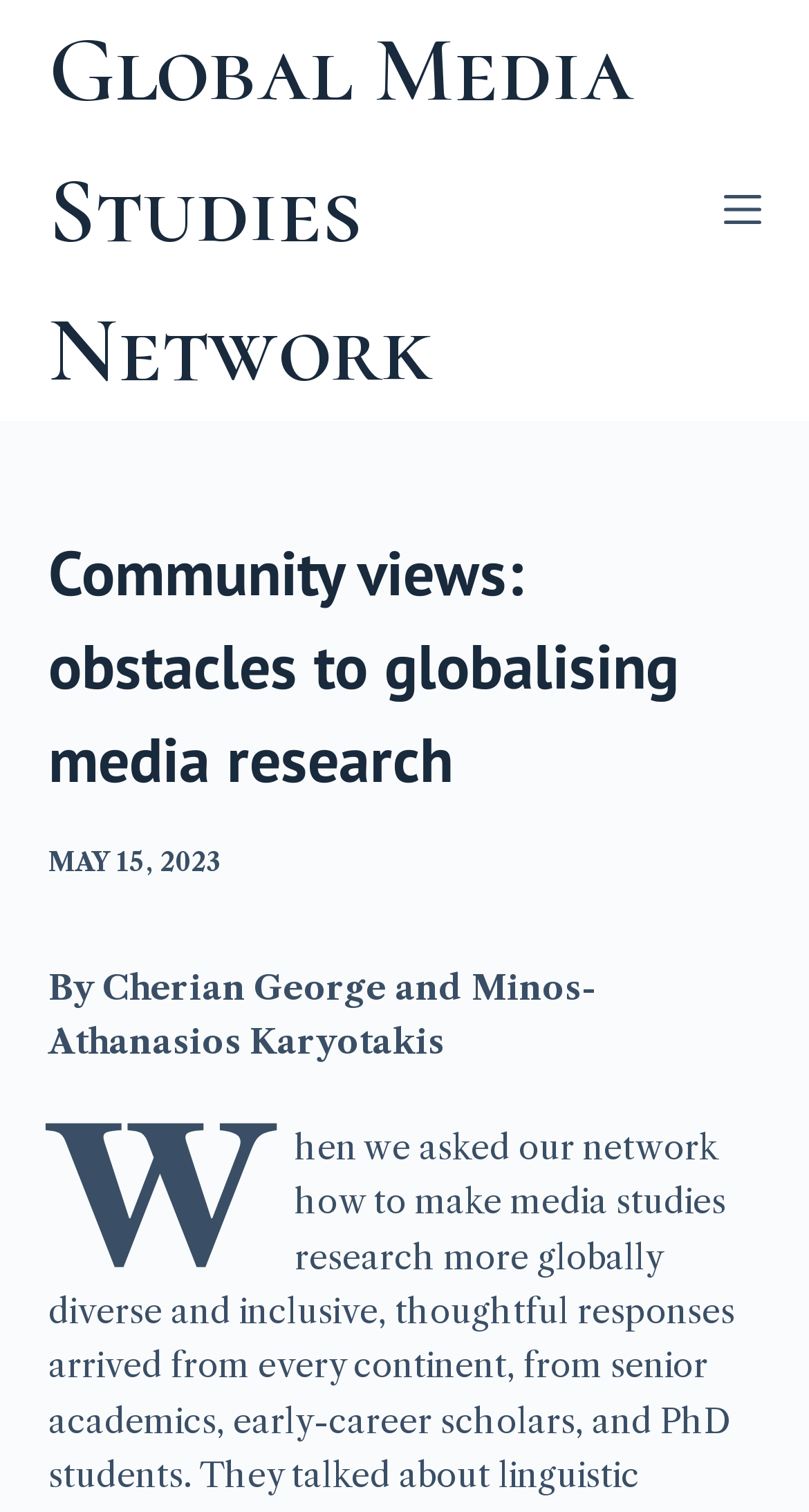Answer in one word or a short phrase: 
What is the name of the network?

Global Media Studies Network